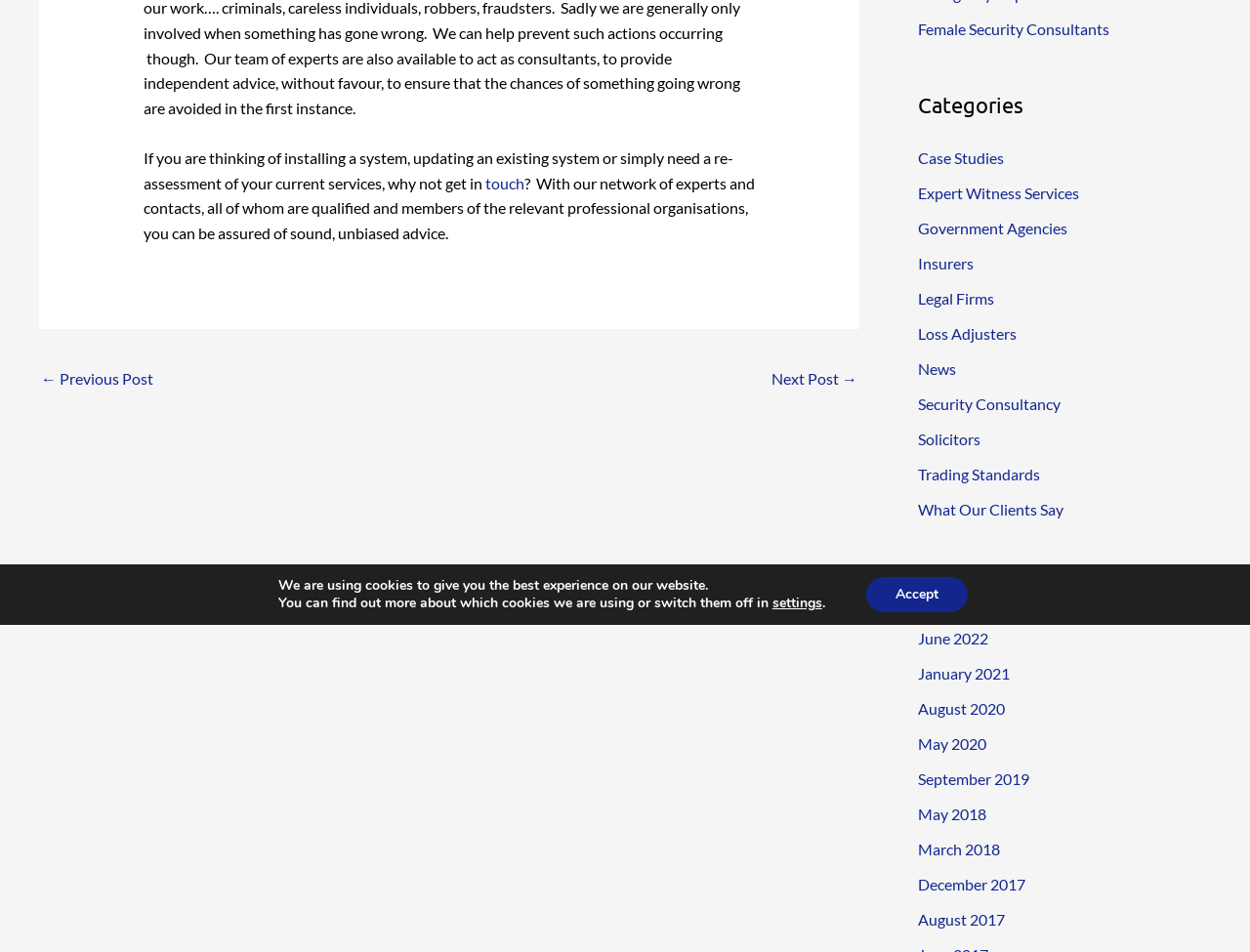Predict the bounding box for the UI component with the following description: "What Our Clients Say".

[0.734, 0.525, 0.851, 0.545]